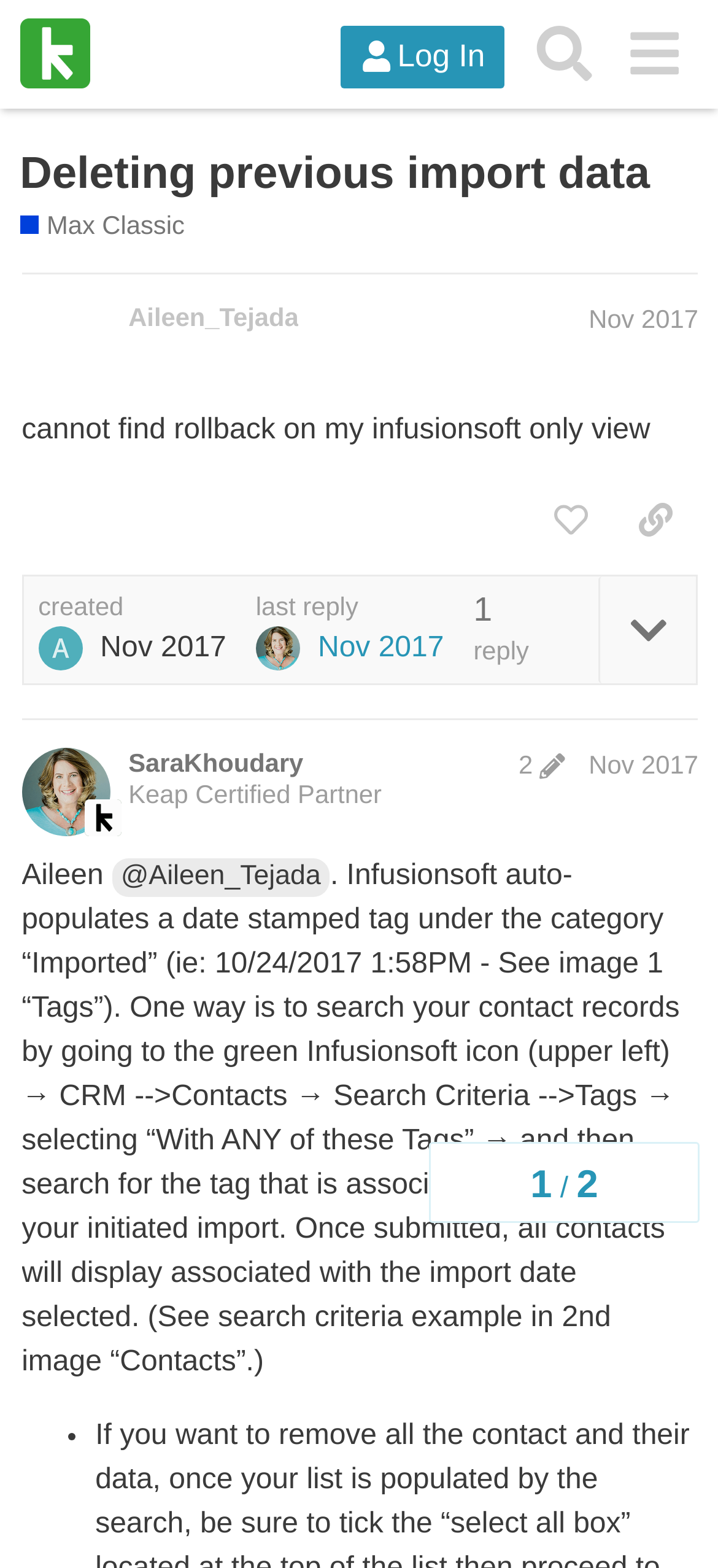Please identify the bounding box coordinates of the element on the webpage that should be clicked to follow this instruction: "Like a post". The bounding box coordinates should be given as four float numbers between 0 and 1, formatted as [left, top, right, bottom].

[0.736, 0.308, 0.854, 0.355]